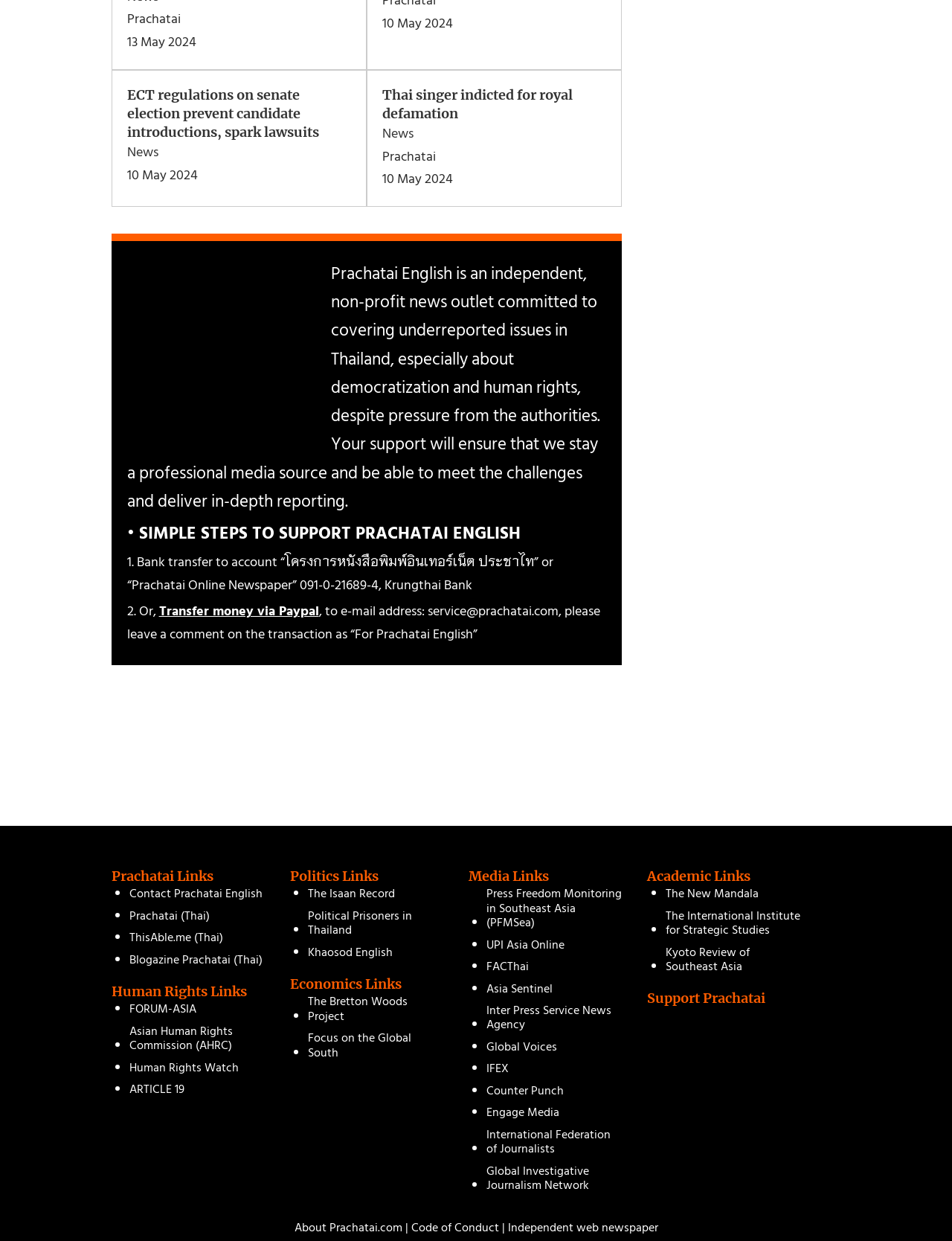What are the categories of links provided on the webpage?
Give a detailed response to the question by analyzing the screenshot.

The webpage has a section with links categorized into Human Rights, Politics, Economics, Media, and Academic, which can be found by scrolling down the webpage.